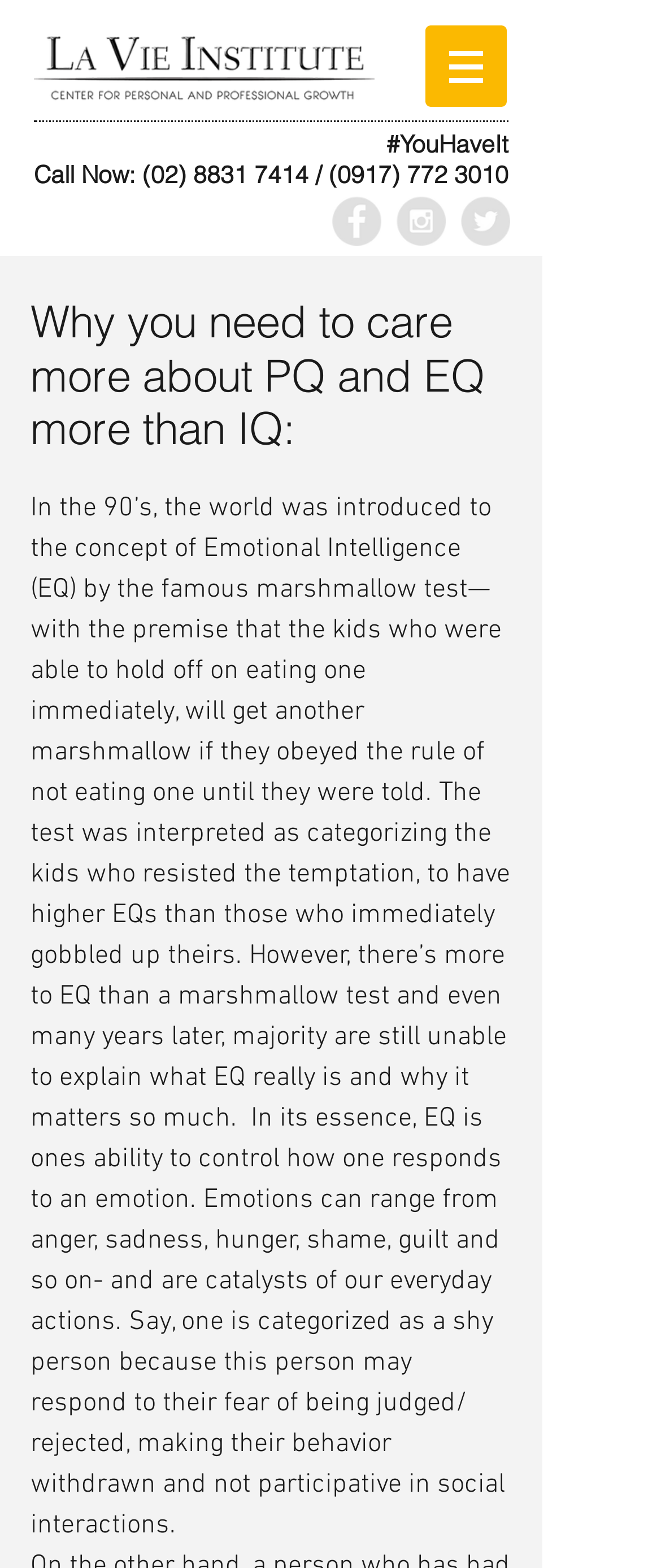Determine the bounding box for the UI element that matches this description: "aria-label="Twitter - Grey Circle"".

[0.697, 0.126, 0.772, 0.157]